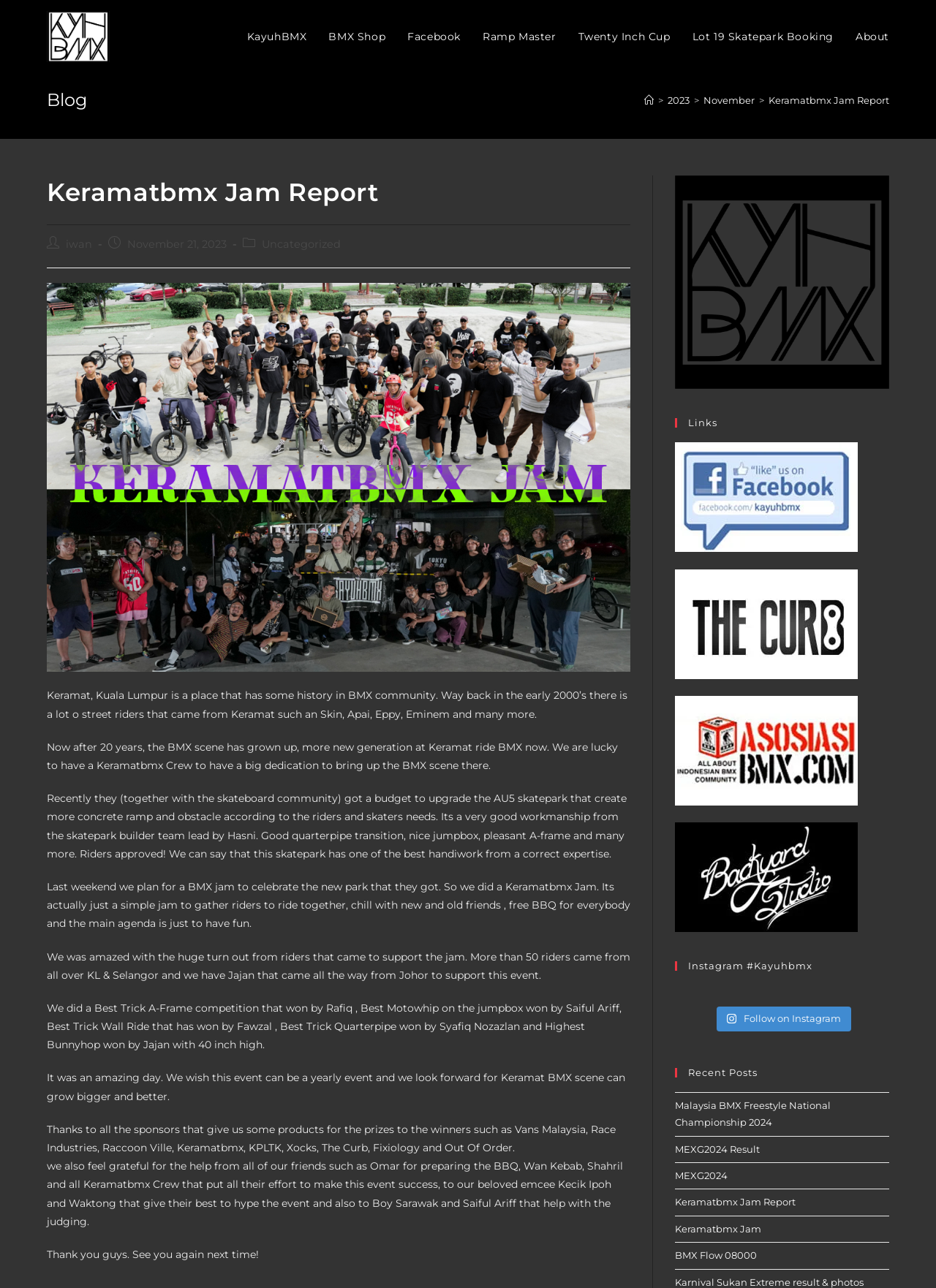Specify the bounding box coordinates of the area to click in order to follow the given instruction: "Visit the 'BMX Shop' page."

[0.339, 0.0, 0.424, 0.057]